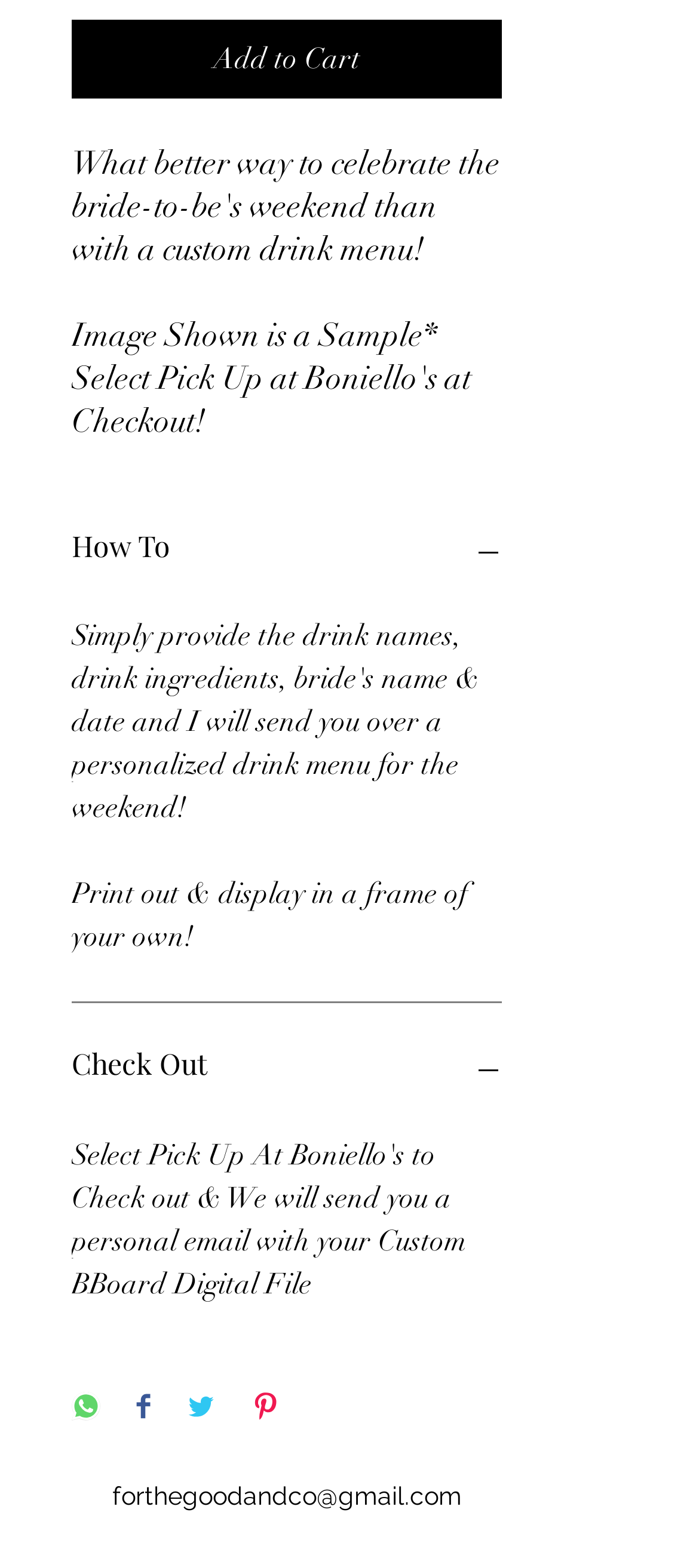Please pinpoint the bounding box coordinates for the region I should click to adhere to this instruction: "Learn how to use this product".

[0.103, 0.337, 0.718, 0.373]